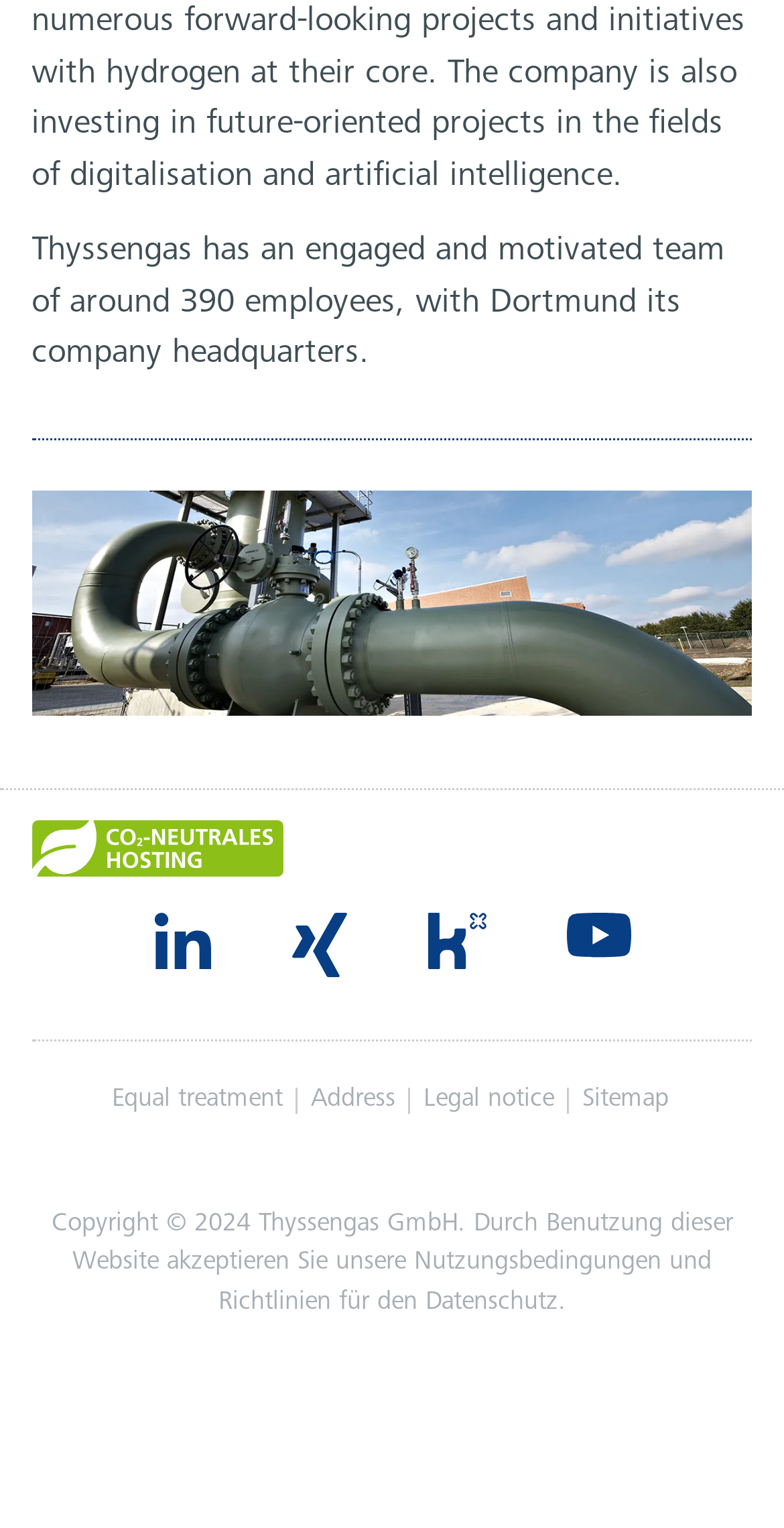Please identify the bounding box coordinates of the clickable area that will fulfill the following instruction: "Watch Thyssengas on YouTube". The coordinates should be in the format of four float numbers between 0 and 1, i.e., [left, top, right, bottom].

[0.722, 0.597, 0.804, 0.639]